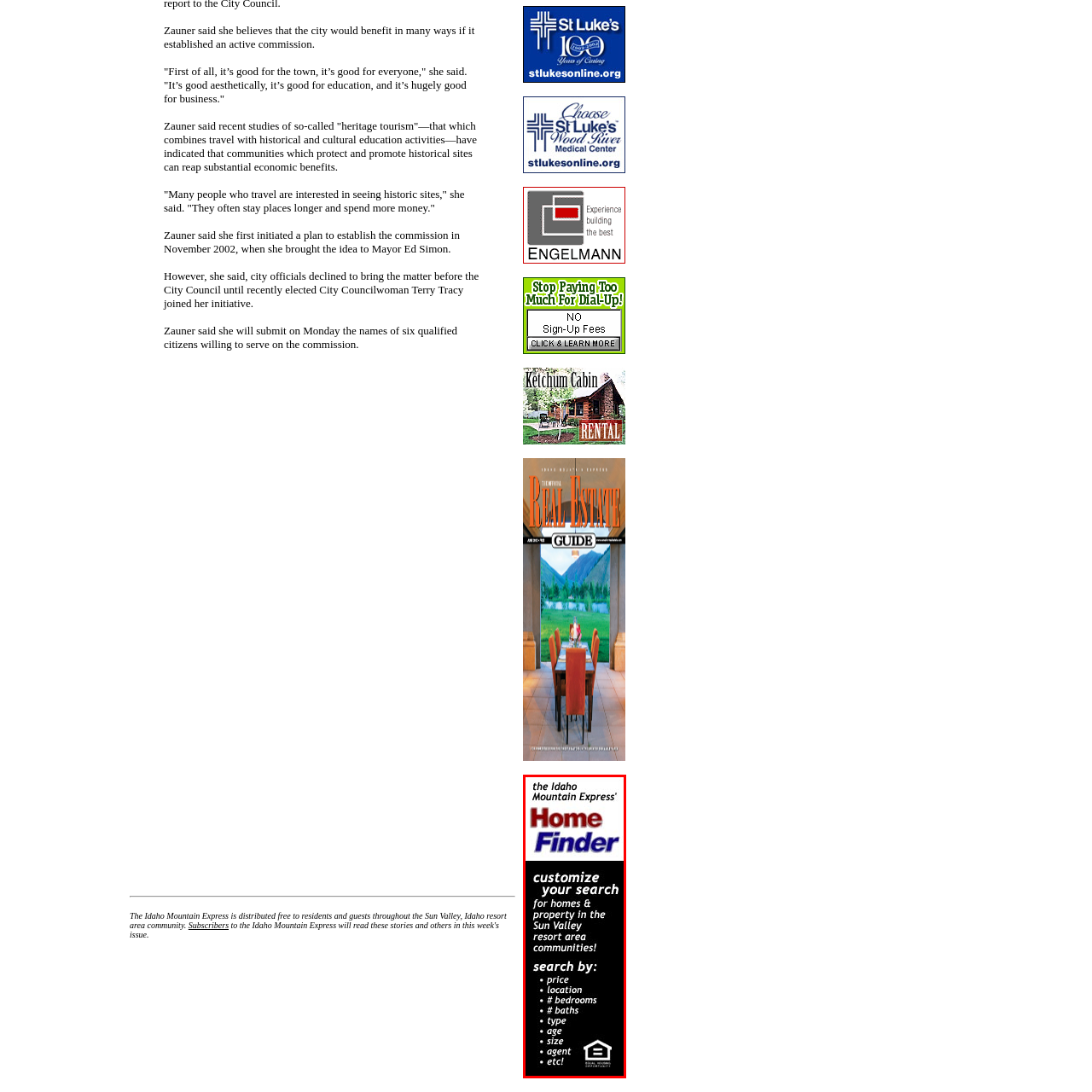What is the focus of the 'Home Finder' service?  
Carefully review the image highlighted by the red outline and respond with a comprehensive answer based on the image's content.

The header of the advertisement prominently displays the publication's name, 'Idaho Mountain Express', alongside the phrase 'Home Finder', indicating a focus on real estate, specifically helping users find homes and properties in the Sun Valley resort area communities.